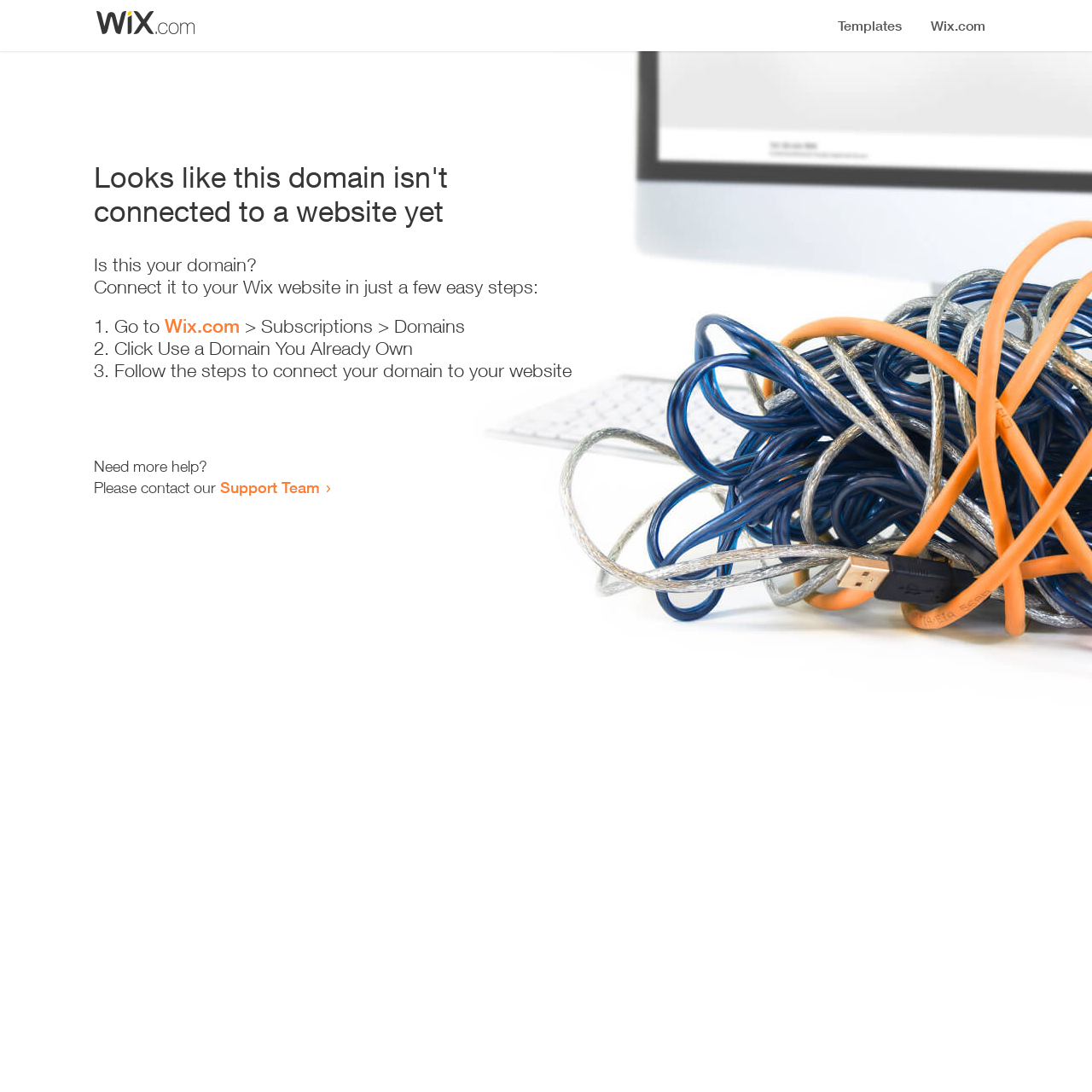Identify the bounding box for the UI element that is described as follows: "Sites".

None